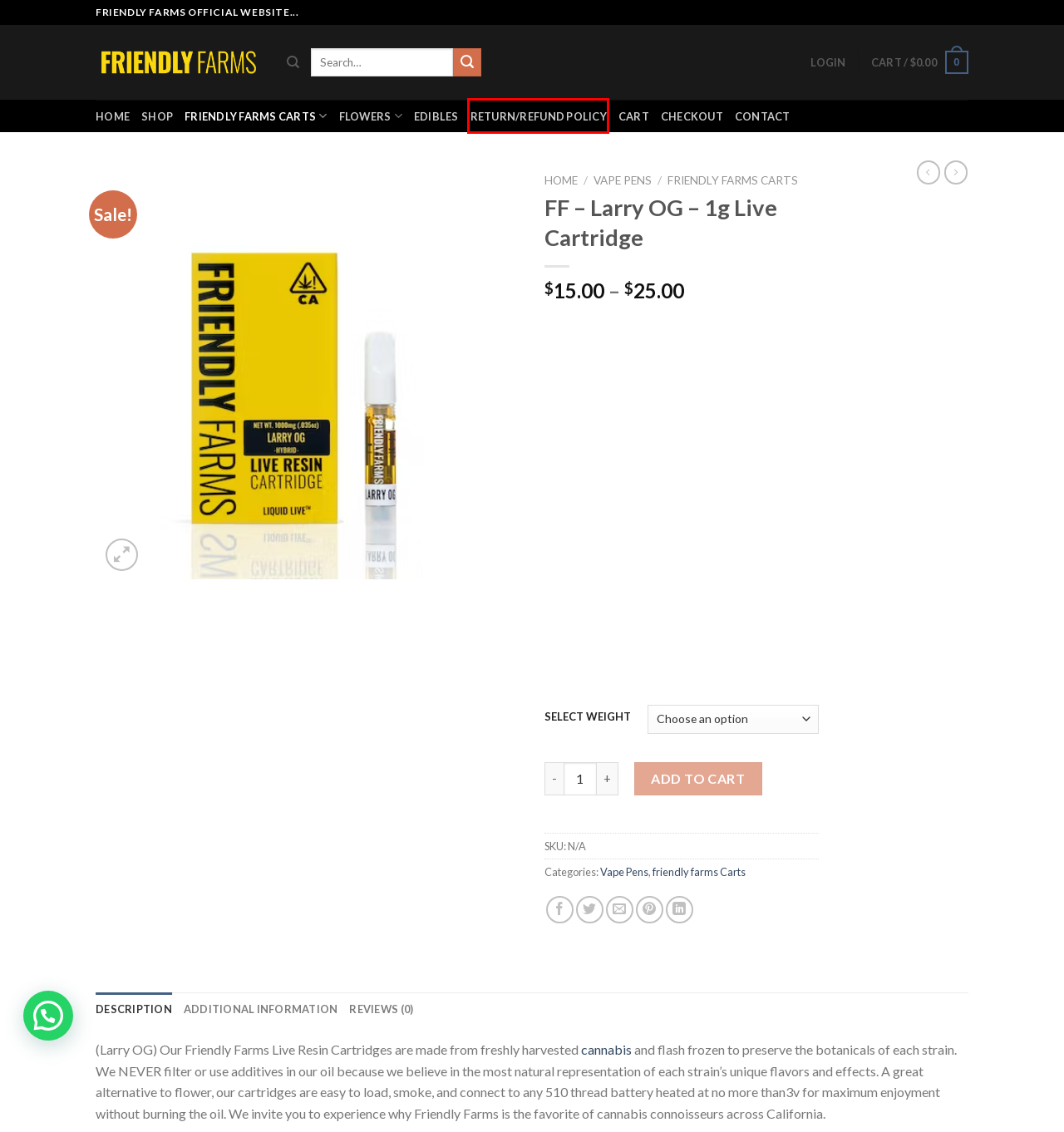Review the screenshot of a webpage that includes a red bounding box. Choose the most suitable webpage description that matches the new webpage after clicking the element within the red bounding box. Here are the candidates:
A. Vape Pens - FRIENDLYFARMSOFFICIAL
B. My account - FRIENDLYFARMSOFFICIAL
C. friendly farms Carts - FRIENDLYFARMSOFFICIAL
D. Friendly Farms Carts Official - Elevate Your Cannabis Experience to New Heights
E. Cart - FRIENDLYFARMSOFFICIAL
F. friendly farms flowers
G. Shop - FRIENDLYFARMSOFFICIAL
H. RETURN/REFUND POLICY - FRIENDLYFARMSOFFICIAL

H